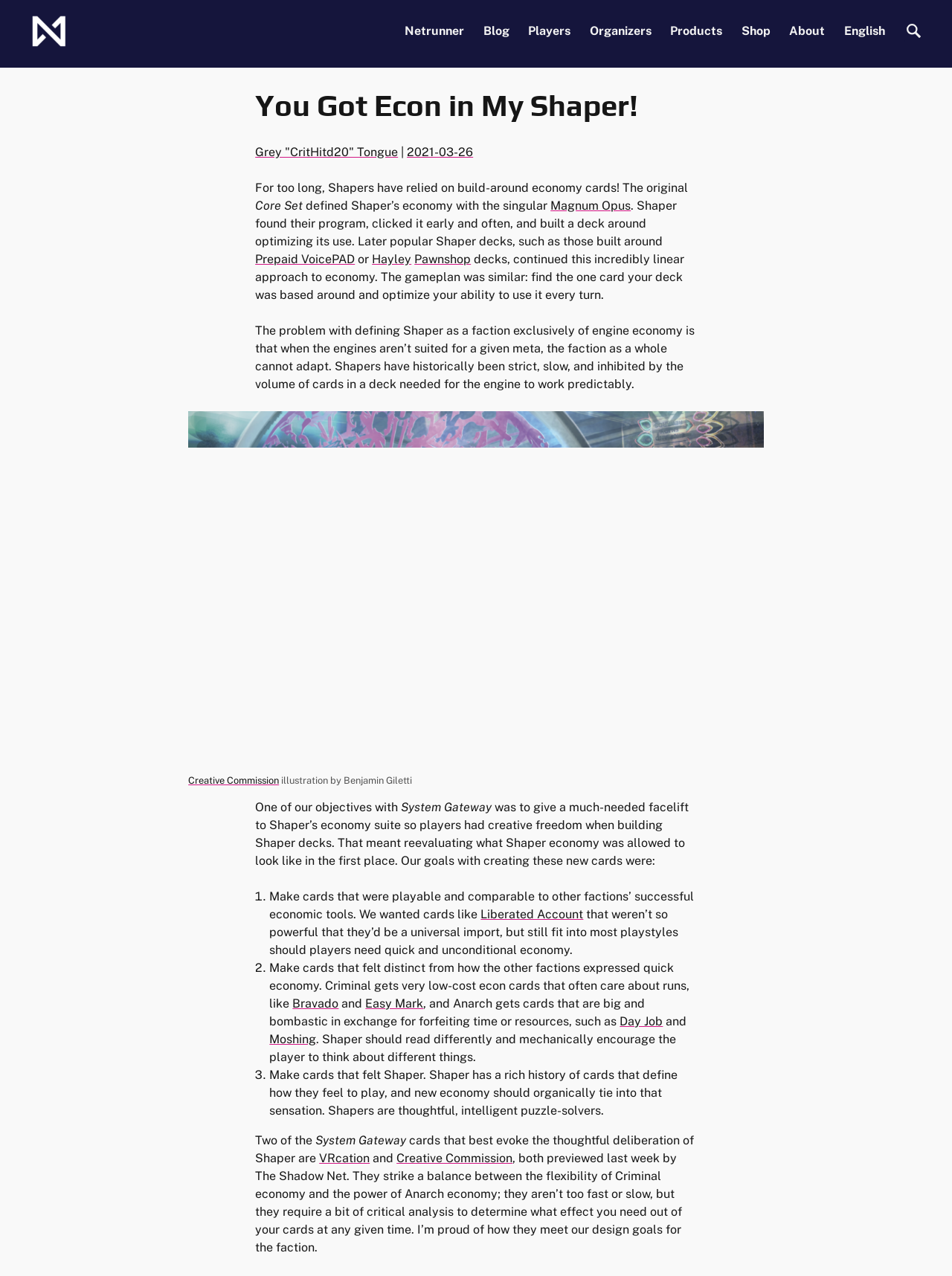Please find the main title text of this webpage.

You Got Econ in My Shaper!